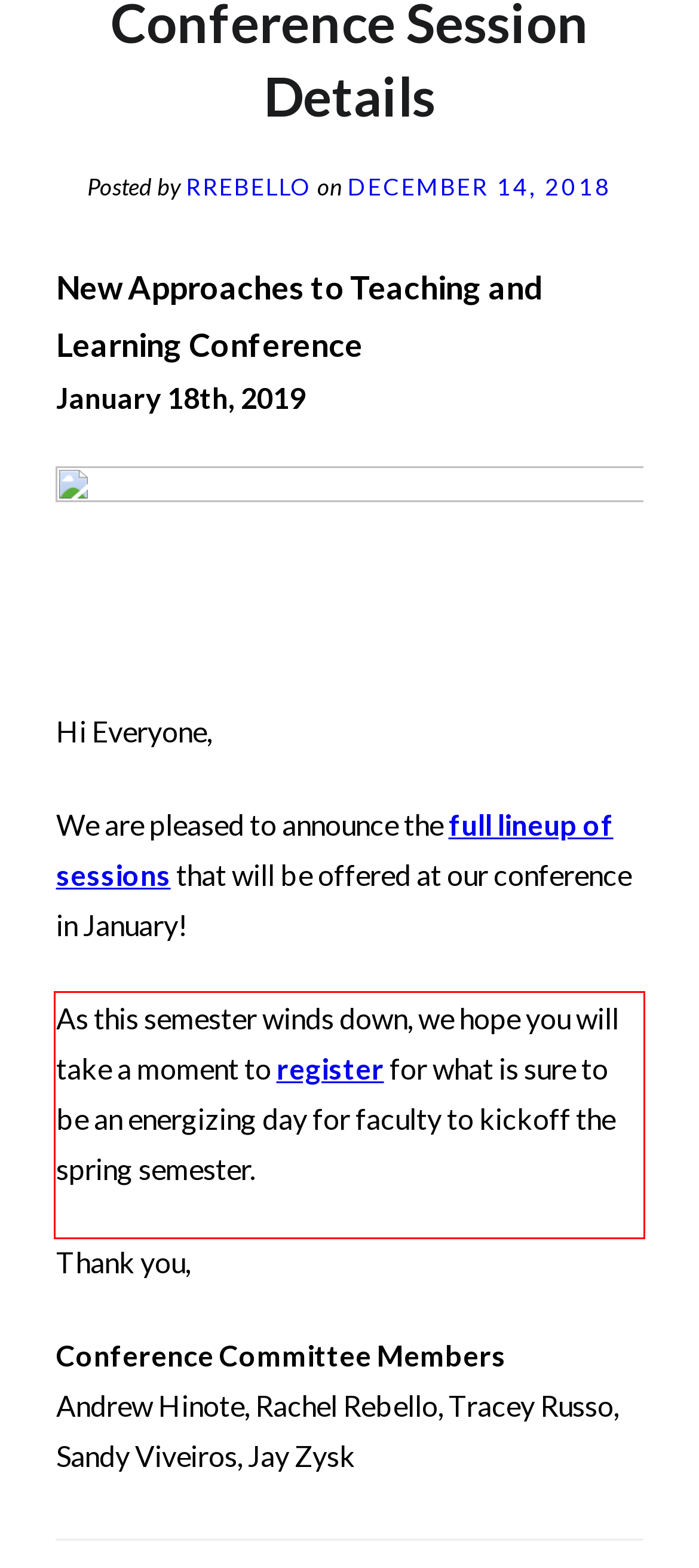Please analyze the screenshot of a webpage and extract the text content within the red bounding box using OCR.

As this semester winds down, we hope you will take a moment to register for what is sure to be an energizing day for faculty to kickoff the spring semester.